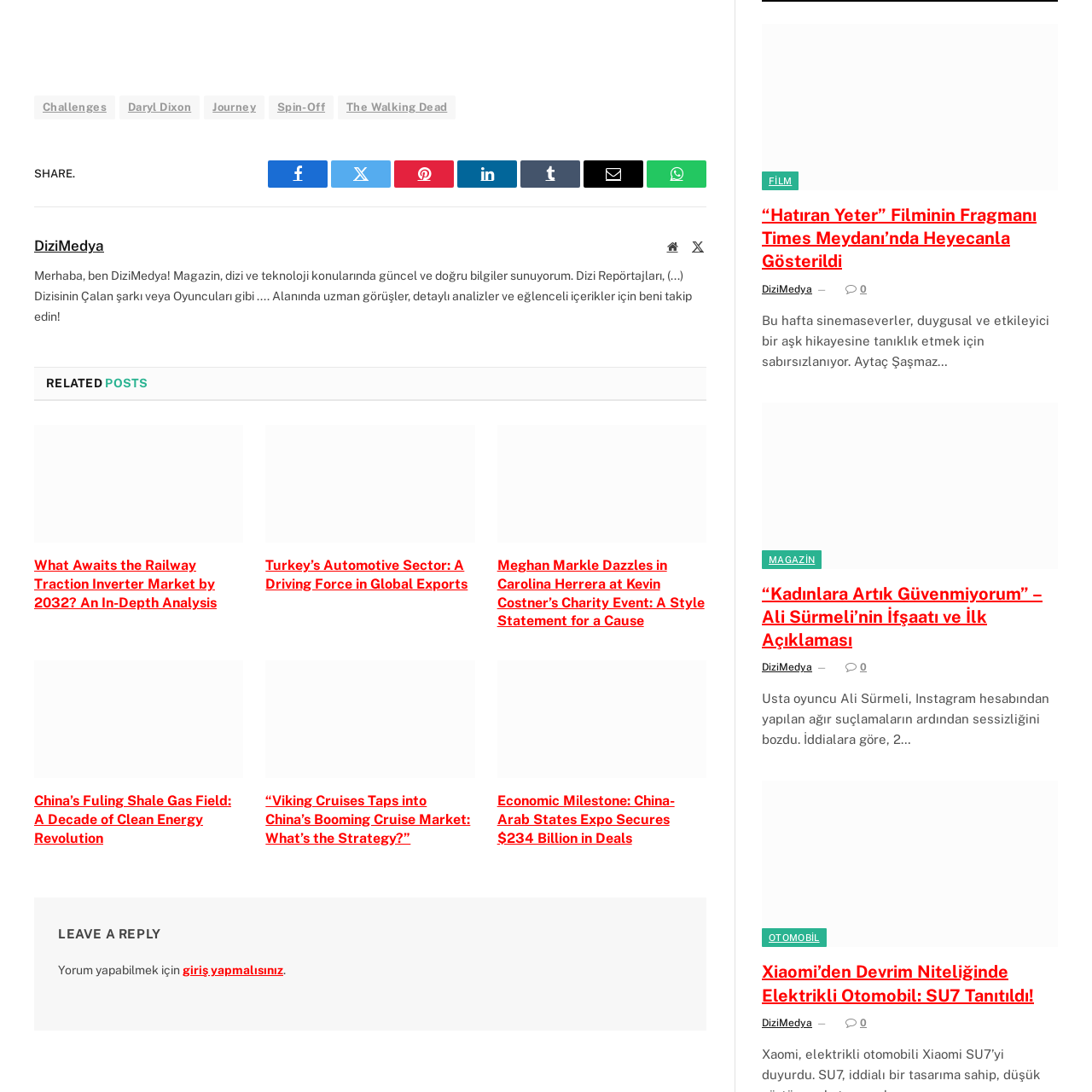Determine the bounding box of the UI element mentioned here: "Daryl Dixon". The coordinates must be in the format [left, top, right, bottom] with values ranging from 0 to 1.

[0.109, 0.088, 0.183, 0.109]